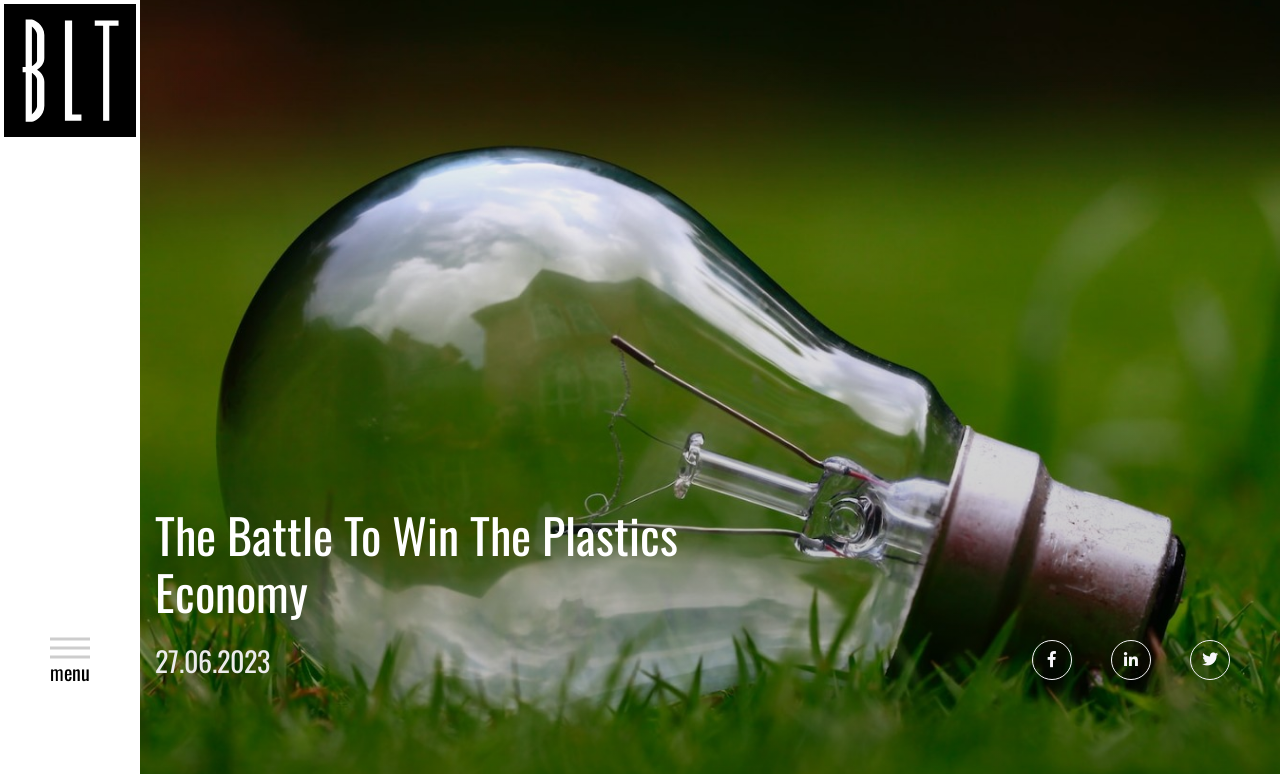Create a detailed description of the webpage's content and layout.

The webpage is about "The Battle To Win The Plastics Economy". At the top left corner, there is a link to "Beament Leslie Thomas" accompanied by a small image. Below this, there is a prominent heading with the same title as the webpage, "The Battle To Win The Plastics Economy", which takes up a significant portion of the page. 

To the right of the heading, there is a date "27.06.2023" and three social media links, represented by icons, aligned horizontally. The first icon is a Facebook icon, the second is an envelope icon, and the third is a LinkedIn icon. 

At the top right corner, there is a "menu close" link.